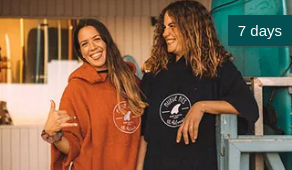Craft a detailed explanation of the image.

The image features two smiling women, dressed in cozy hooded ponchos, showcasing a friendly and welcoming atmosphere likely associated with surfing culture. They appear to be inside a surf school or camp, emphasizing a sense of community and shared passion for the sport. 

In the top right corner, there is a banner indicating "7 days," potentially referring to the duration of a surf camp or workshop offered at the location. The warm lighting and casual attire of the women suggest a relaxed and enjoyable experience, making it appealing for those interested in joining a surf camp in El Palmar, Cadiz. This image reflects the vibrant spirit of surfing while inviting participants to engage in an adventurous and fulfilling surf experience.